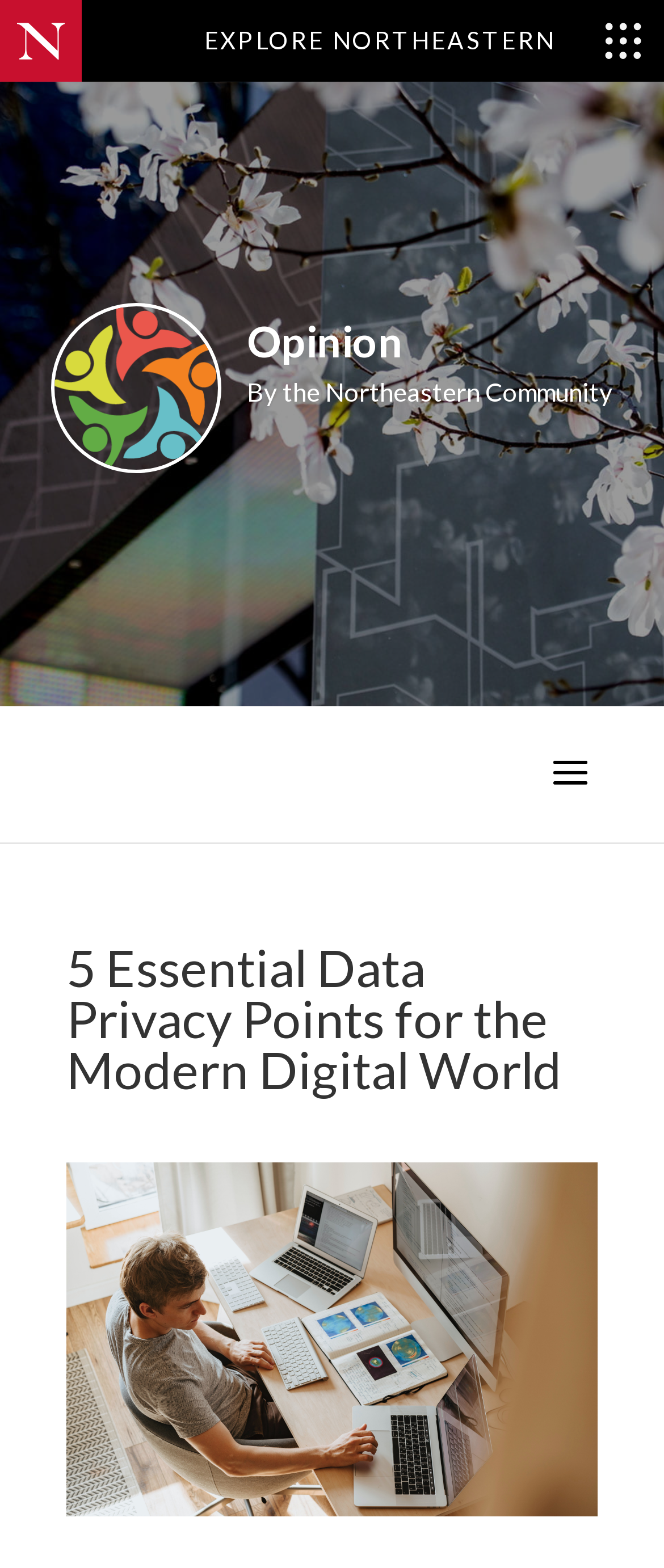Determine the bounding box coordinates of the UI element described by: "Opinion".

[0.372, 0.201, 0.608, 0.233]